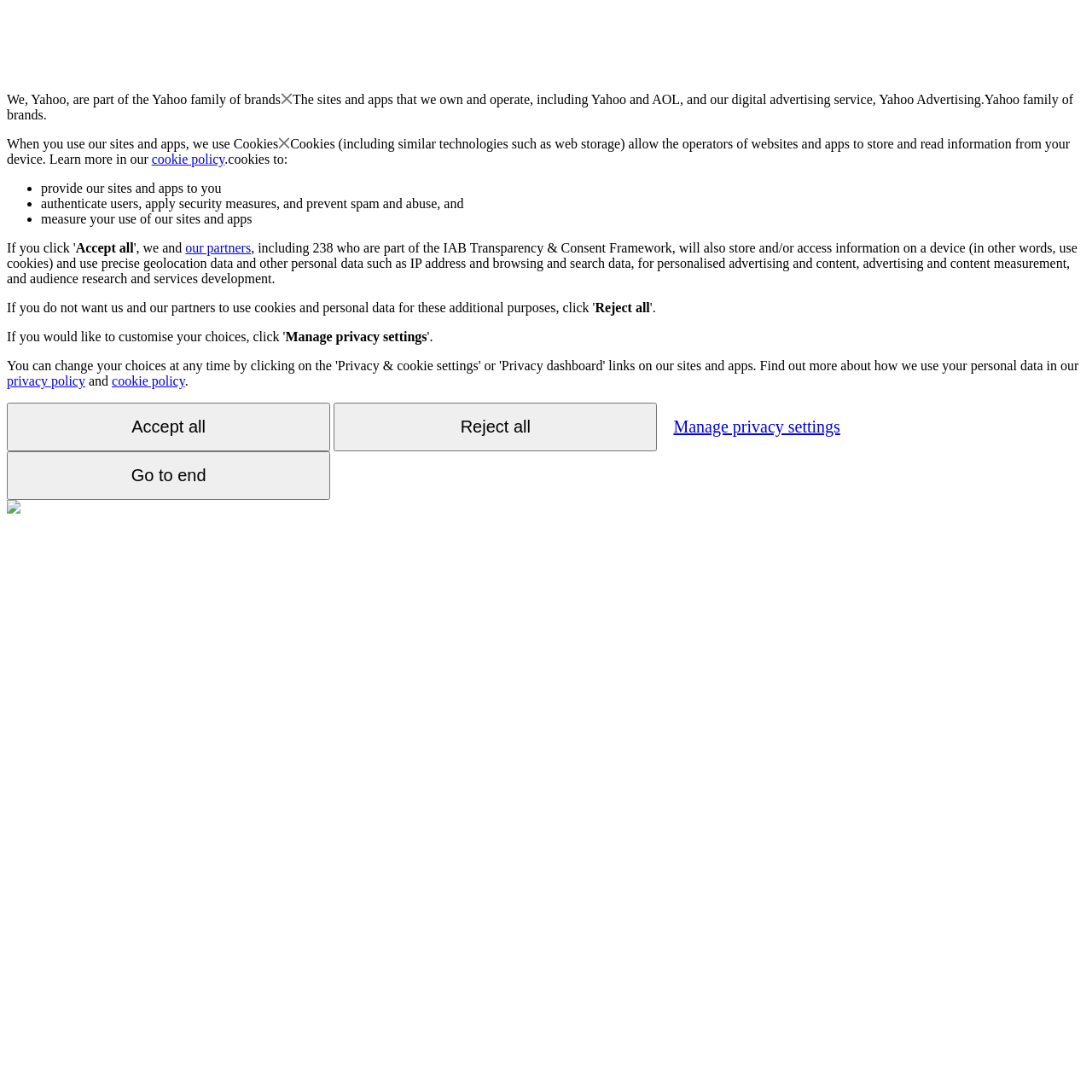Examine the image carefully and respond to the question with a detailed answer: 
What is the purpose of cookies on this website?

According to the webpage, cookies allow the operators of websites and apps to store and read information from a user's device. This is mentioned in the section that describes how cookies are used on this website.